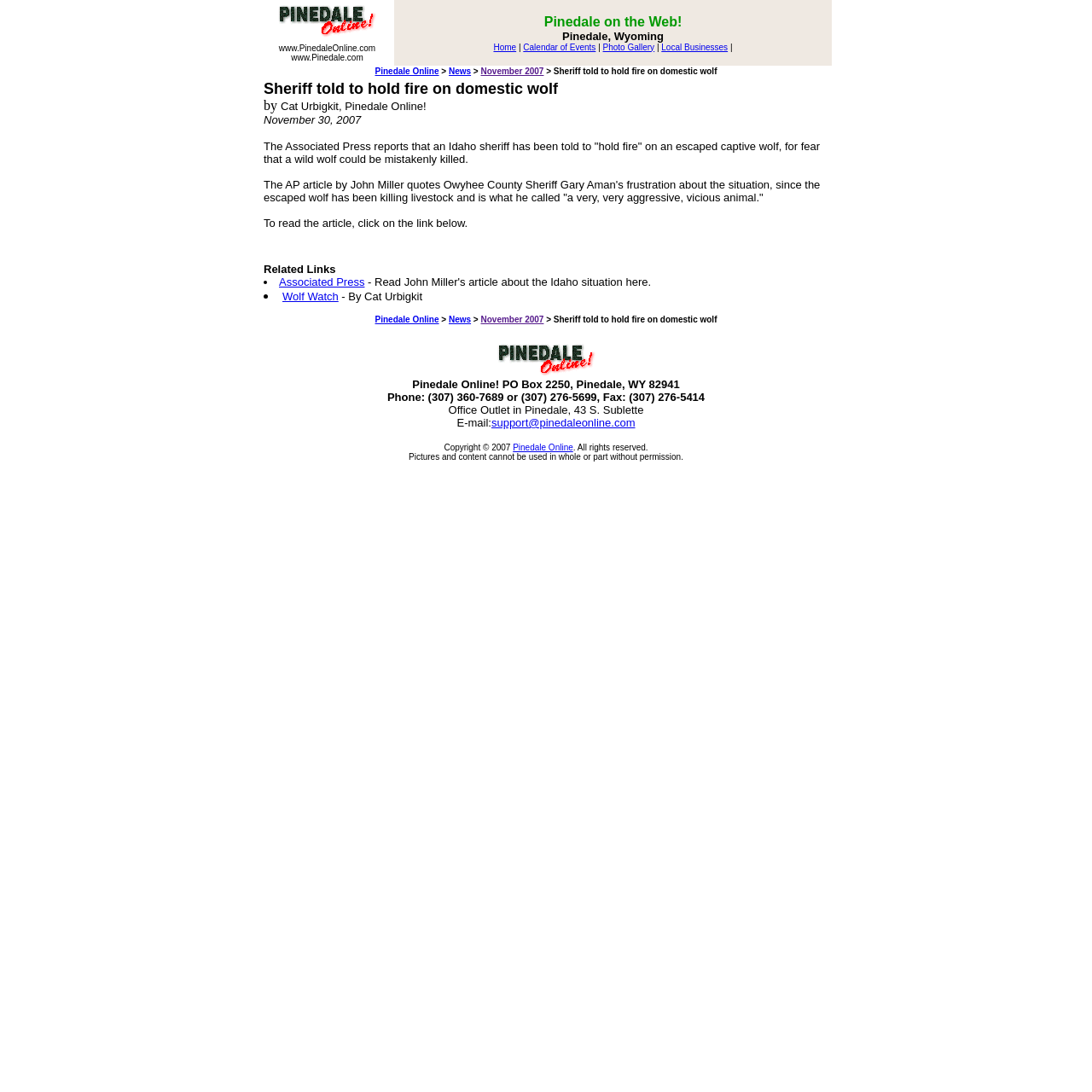Given the description "Local Businesses", provide the bounding box coordinates of the corresponding UI element.

[0.606, 0.039, 0.666, 0.047]